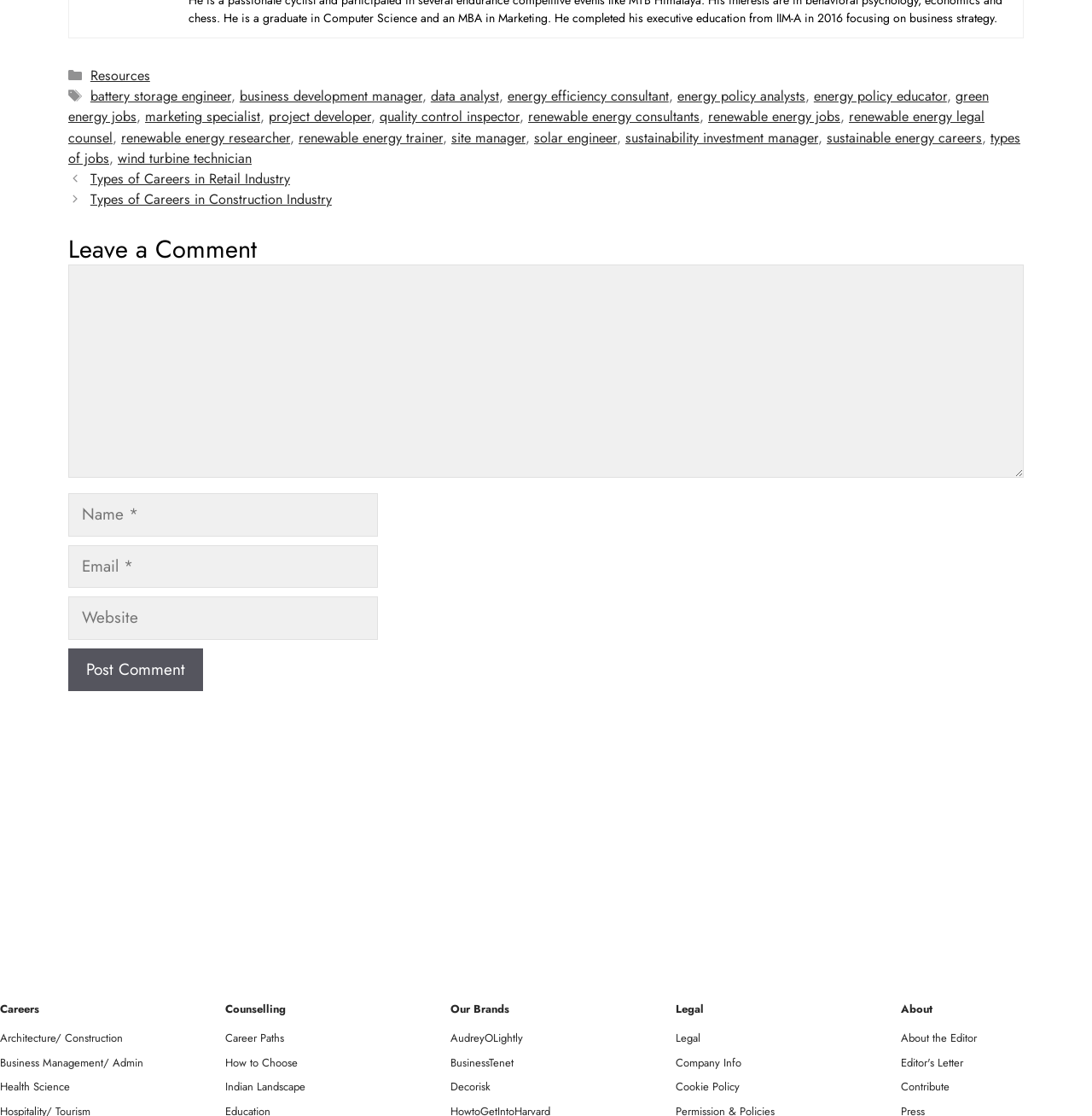Find and indicate the bounding box coordinates of the region you should select to follow the given instruction: "Click on the 'Resources' link".

[0.083, 0.059, 0.137, 0.076]